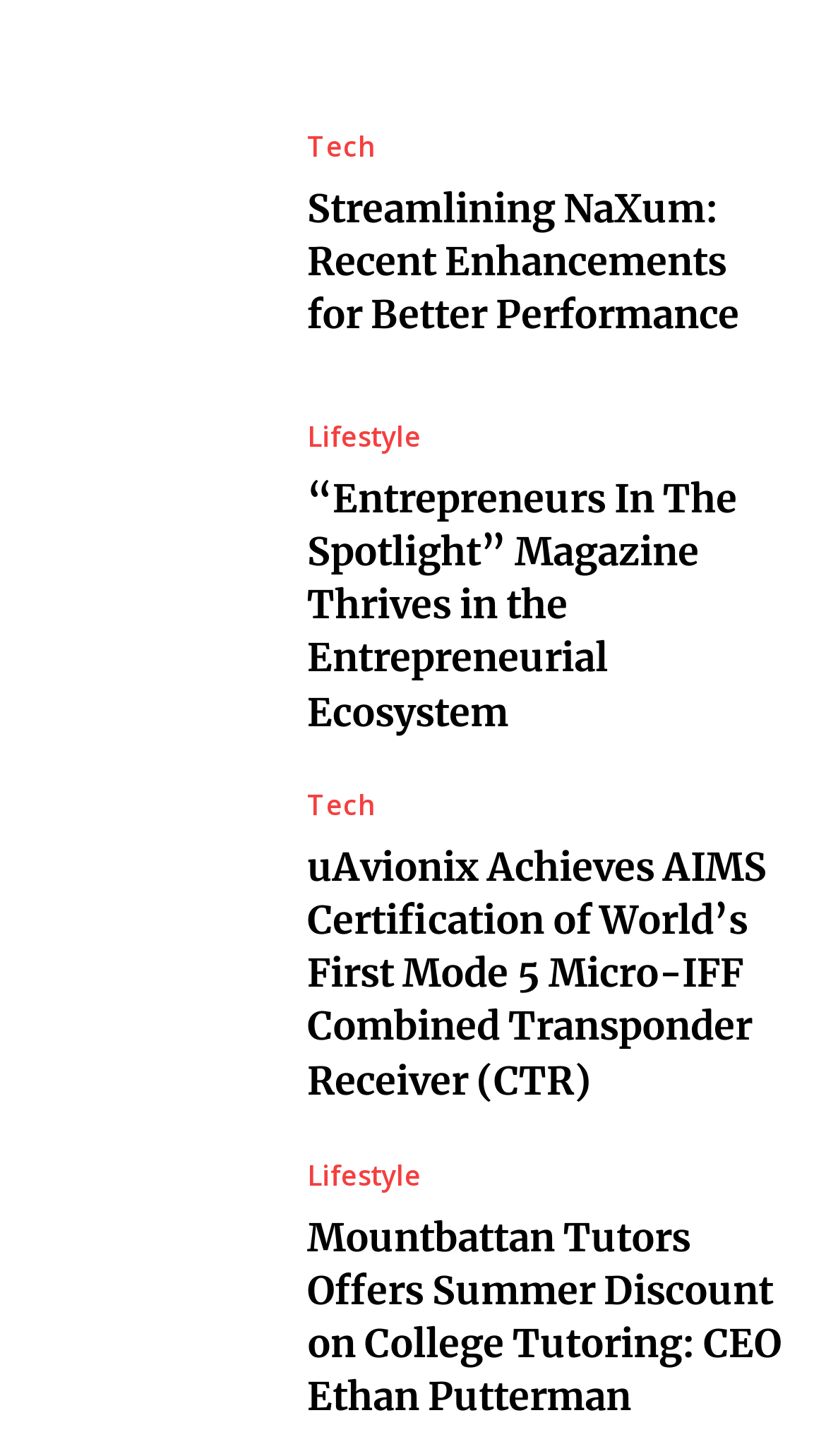Please specify the bounding box coordinates of the element that should be clicked to execute the given instruction: 'View Tech articles'. Ensure the coordinates are four float numbers between 0 and 1, expressed as [left, top, right, bottom].

[0.372, 0.091, 0.454, 0.11]